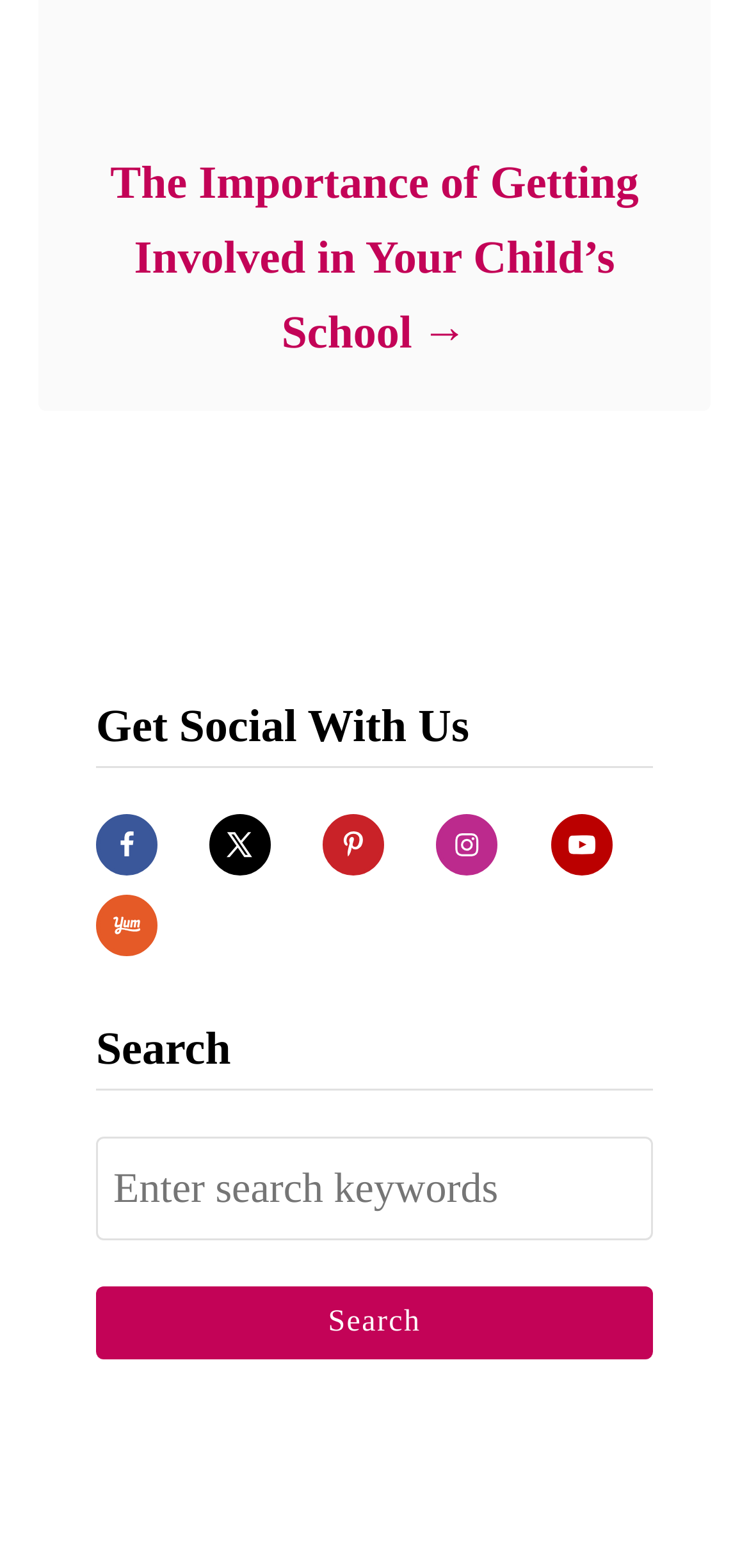Identify the bounding box for the described UI element. Provide the coordinates in (top-left x, top-left y, bottom-right x, bottom-right y) format with values ranging from 0 to 1: parent_node: Search for: value="Search"

[0.128, 0.82, 0.872, 0.866]